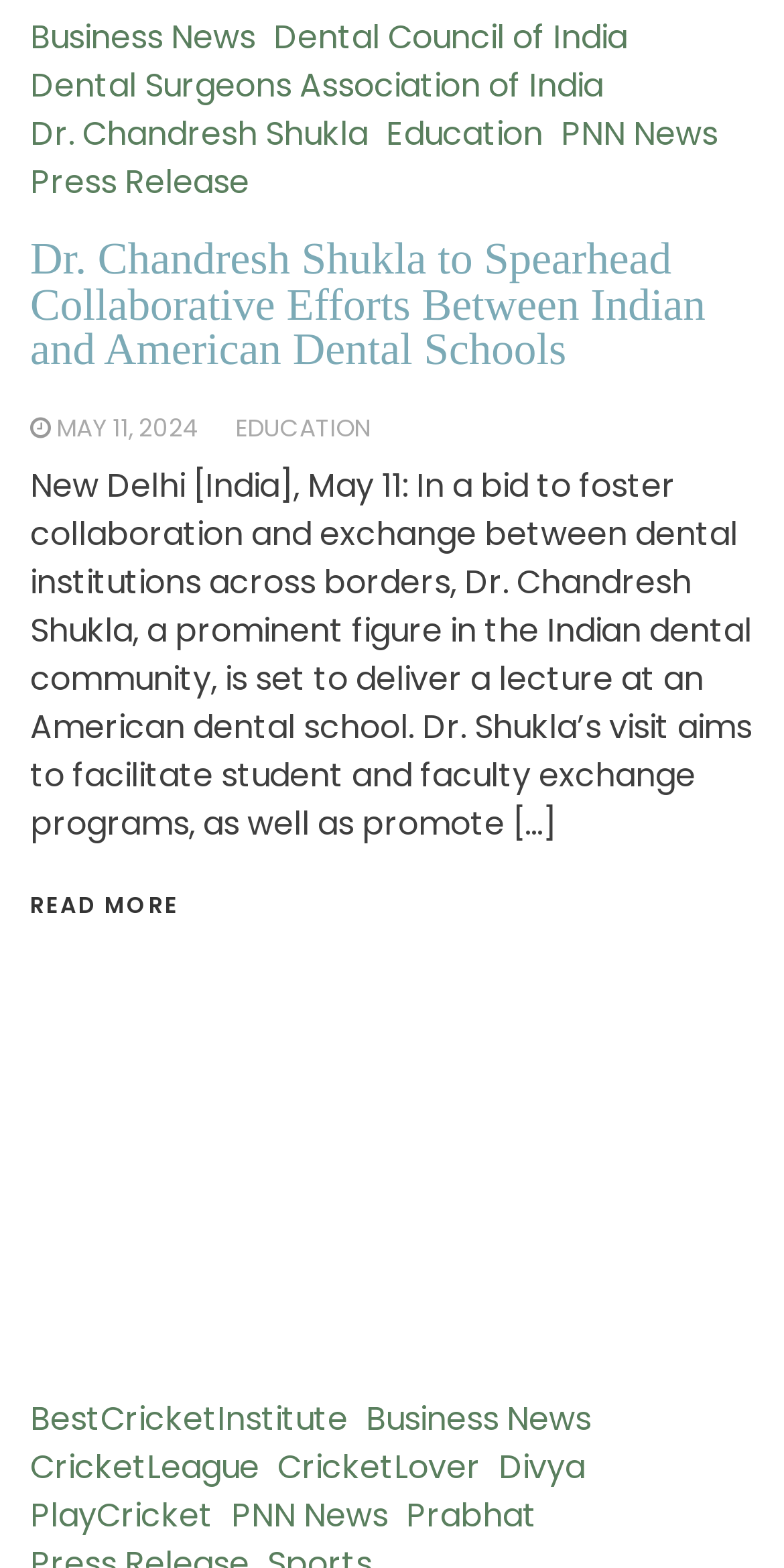Please identify the bounding box coordinates of the clickable element to fulfill the following instruction: "Visit the 'Dental Council of India' website". The coordinates should be four float numbers between 0 and 1, i.e., [left, top, right, bottom].

[0.349, 0.009, 0.8, 0.039]